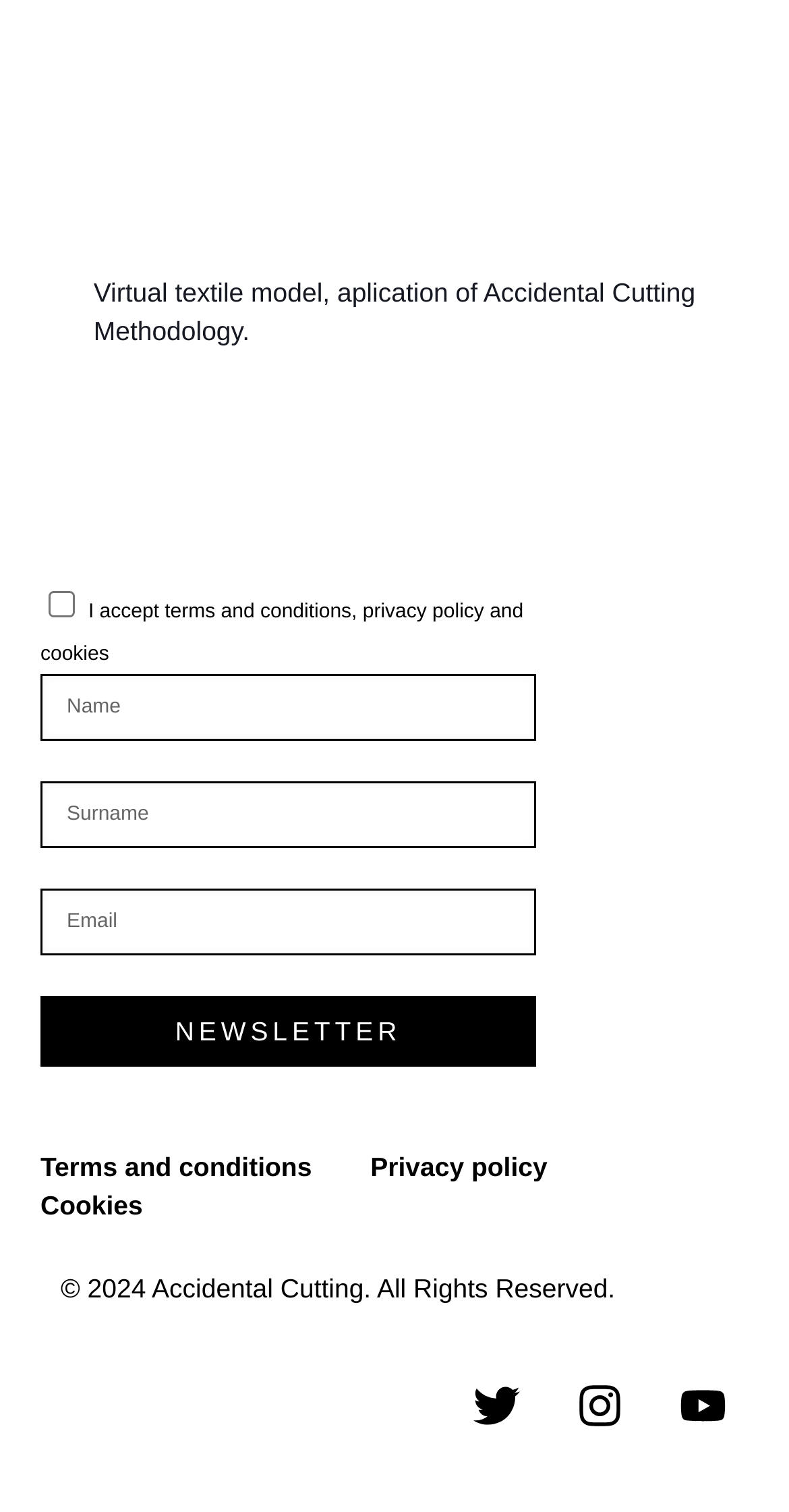Find and indicate the bounding box coordinates of the region you should select to follow the given instruction: "Enter your name".

[0.051, 0.446, 0.679, 0.49]